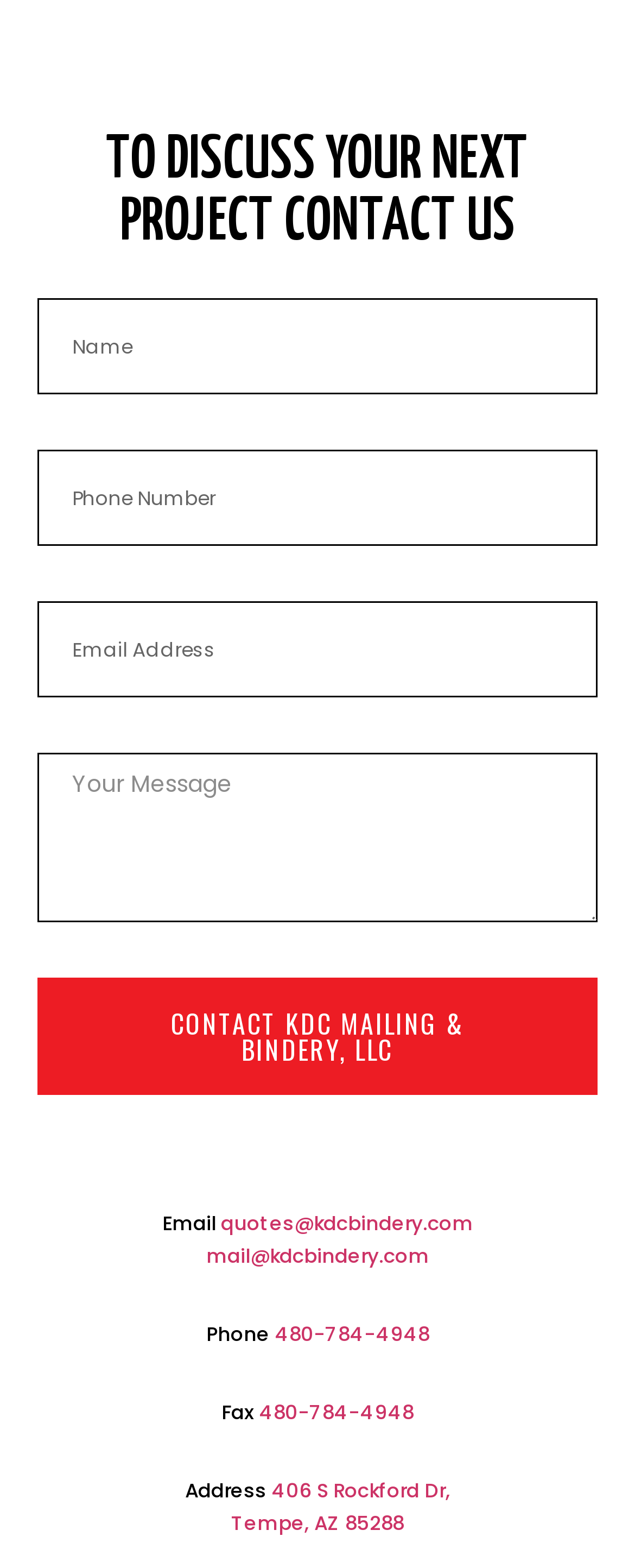What is the purpose of the button in the contact form?
Answer the question in as much detail as possible.

By analyzing the contact form, I found a button with the text 'CONTACT KDC MAILING & BINDERY, LLC'. This button is likely used to submit the contact form and initiate contact with the company.